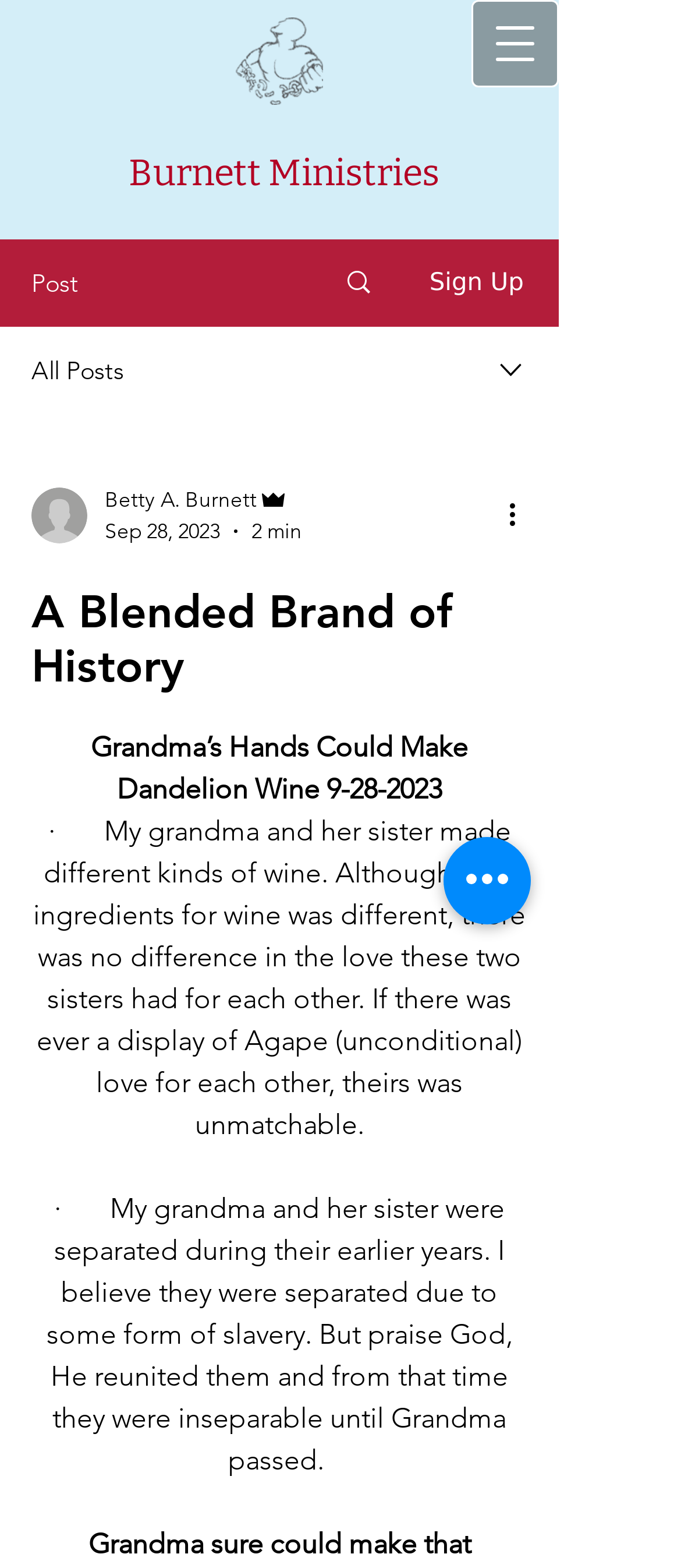What is the estimated reading time of the post?
Provide a comprehensive and detailed answer to the question.

I found the estimated reading time of the post by looking at the generic element '2 min' which is located below the writer's picture and above the post content.